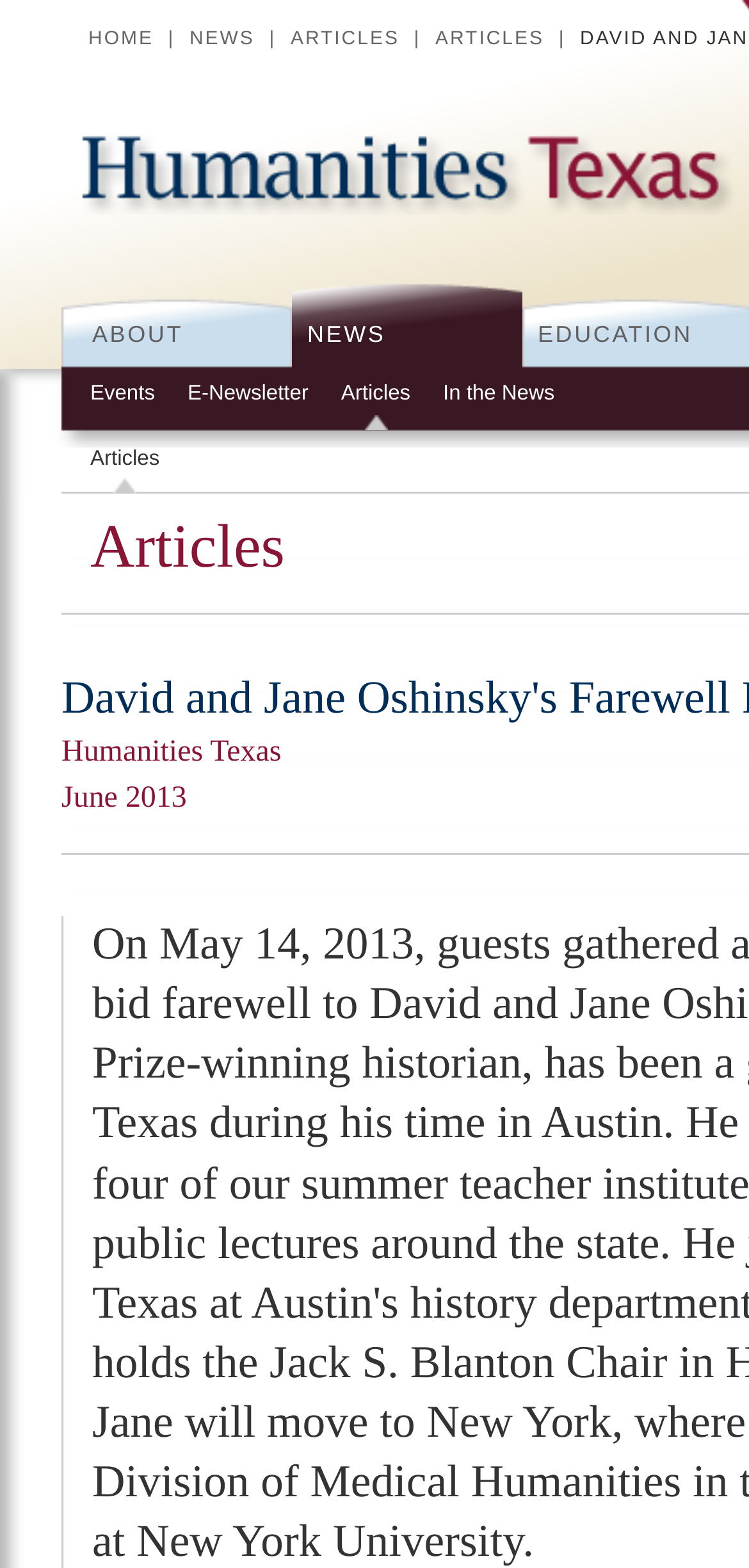Offer a meticulous caption that includes all visible features of the webpage.

The webpage appears to be a farewell party page for David and Jane Oshinsky, hosted by Humanities Texas. At the top left, there is a link to skip to the main content. Next to it, on the top right, is a link to the Humanities Texas website. 

Below these links, there are three menus: the main menu, secondary menu, and tertiary menu. The main menu has two links, "ABOUT" and "NEWS", positioned side by side. The secondary menu has four links: "Events", "E-Newsletter", "Articles", and "In the News", arranged horizontally. The tertiary menu has one link, "Articles", located below the secondary menu.

On the top of the page, there is a "YOU ARE HERE" heading, followed by a series of links, including "HOME", "NEWS", and two instances of "ARTICLES", separated by vertical lines. These links are positioned horizontally, with the "HOME" link at the far left and the second "ARTICLES" link at the far right.

There are no images on the page. The overall content is text-based, with a focus on navigation and menu options.